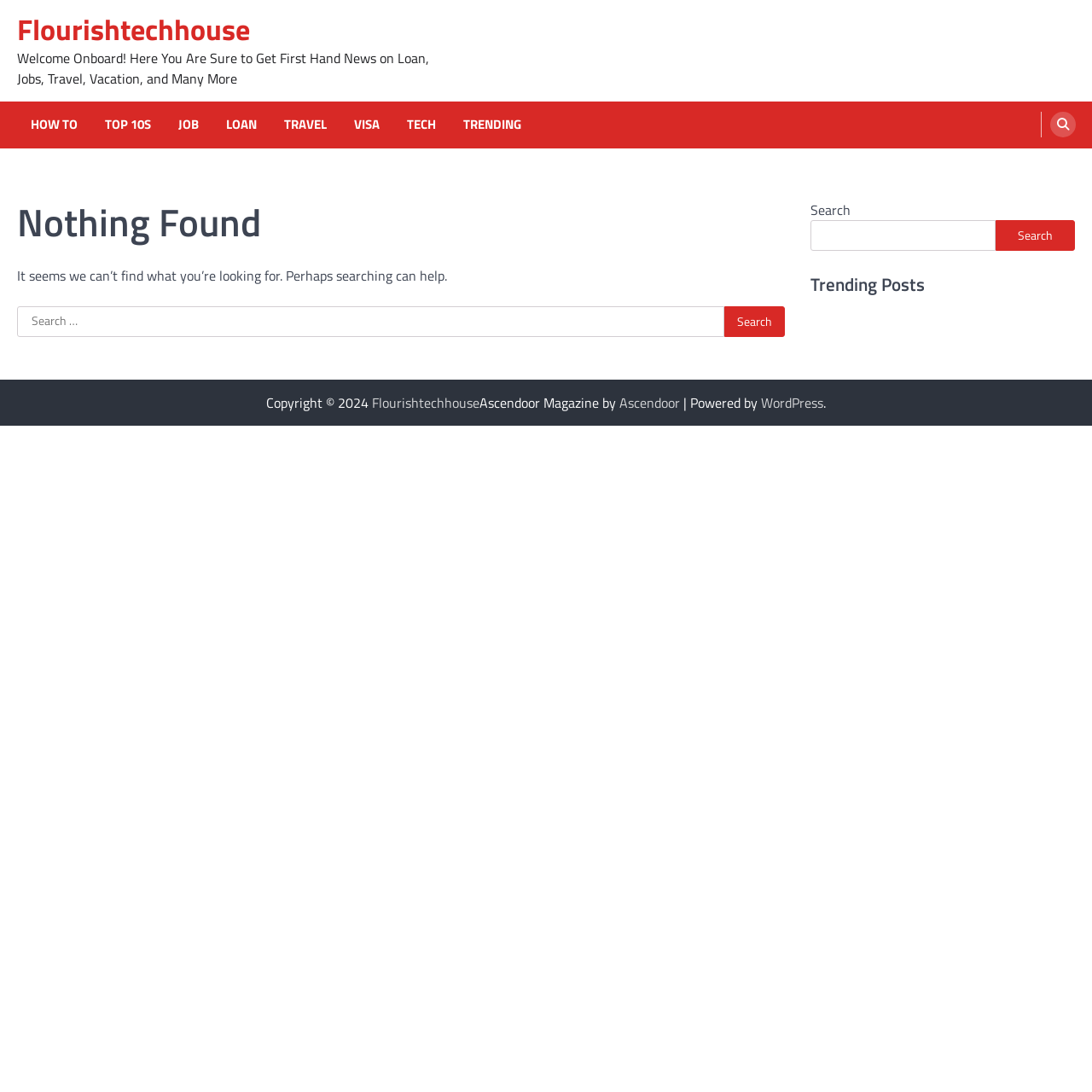Could you provide the bounding box coordinates for the portion of the screen to click to complete this instruction: "Read the trending posts"?

[0.742, 0.248, 0.984, 0.273]